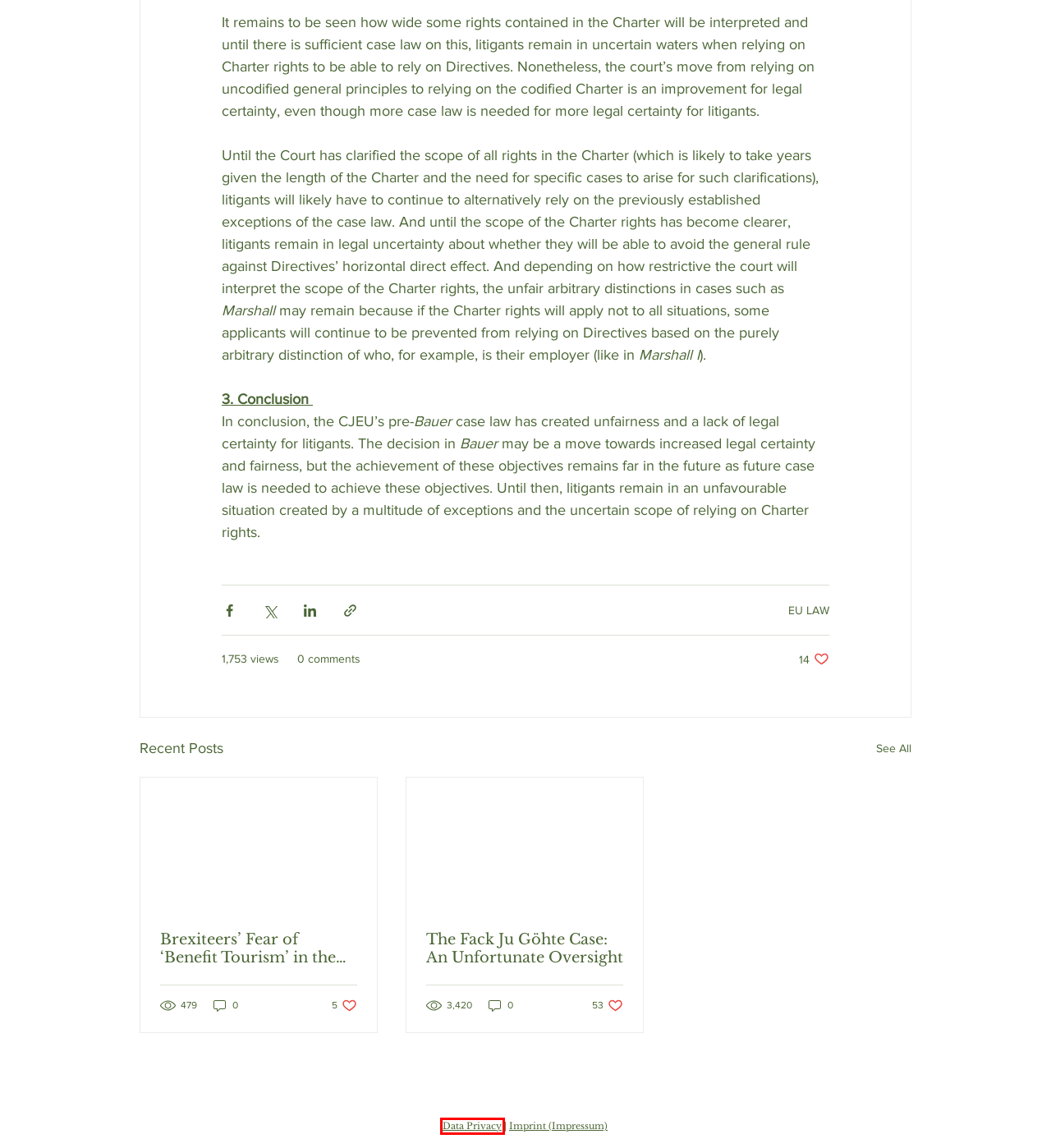Take a look at the provided webpage screenshot featuring a red bounding box around an element. Select the most appropriate webpage description for the page that loads after clicking on the element inside the red bounding box. Here are the candidates:
A. Legal Notice | ElenaMakesSenseOfLaw
B. INTELLECTUAL PROPERTY LAW
C. DATA PROTECTION
D. EUR-Lex - 61986CJ0080 - EN - EUR-Lex
E. The Fack Ju Göhte Case: An Unfortunate Oversight
F. EU LAW
G. Privacy | ElenaMakesSenseOfLaw
H. Brexiteers’ Fear of ‘Benefit Tourism’ in the European Caselaw

G